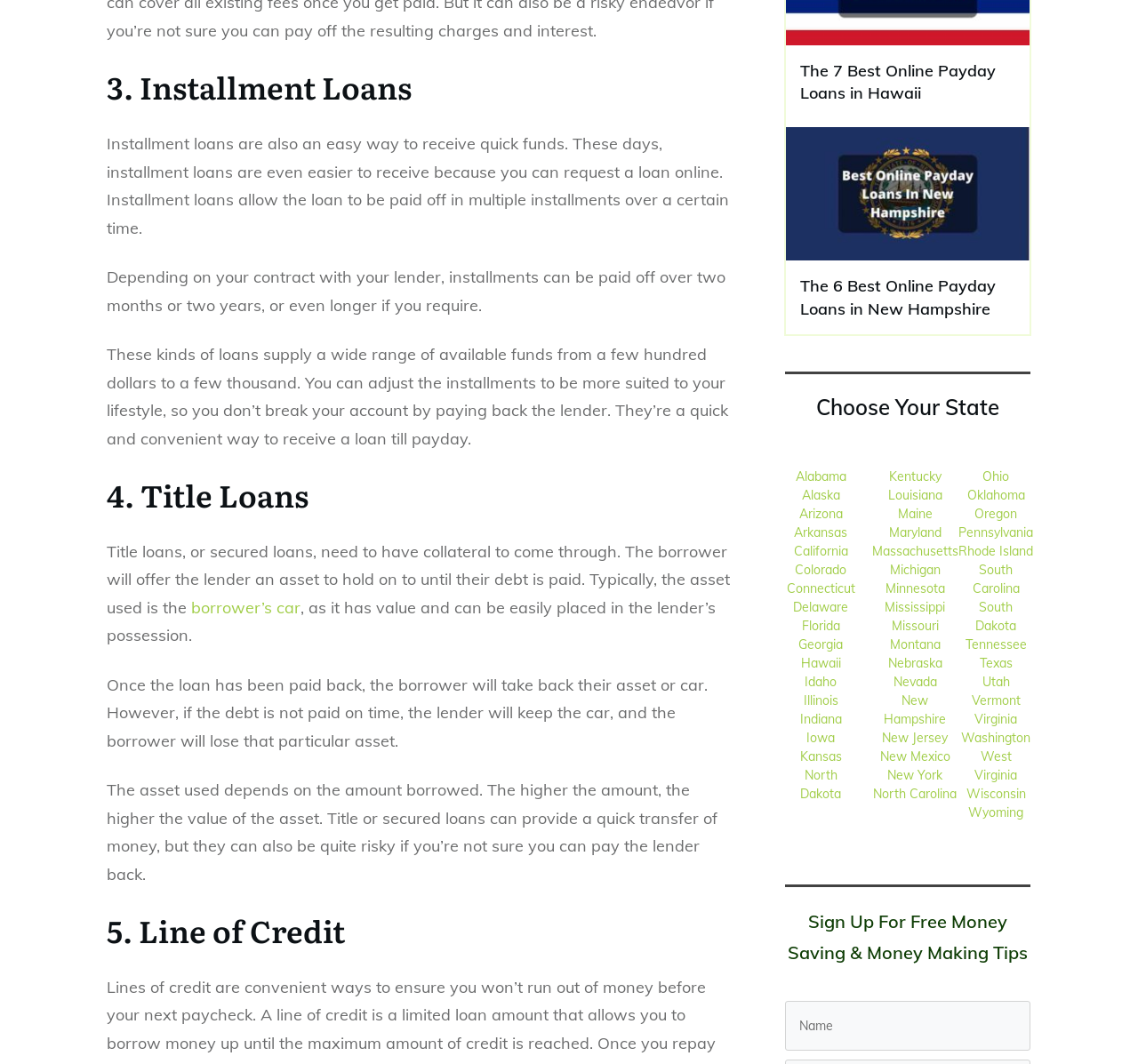Identify the bounding box coordinates of the specific part of the webpage to click to complete this instruction: "Click on the link to read about installment loans".

[0.094, 0.062, 0.642, 0.122]